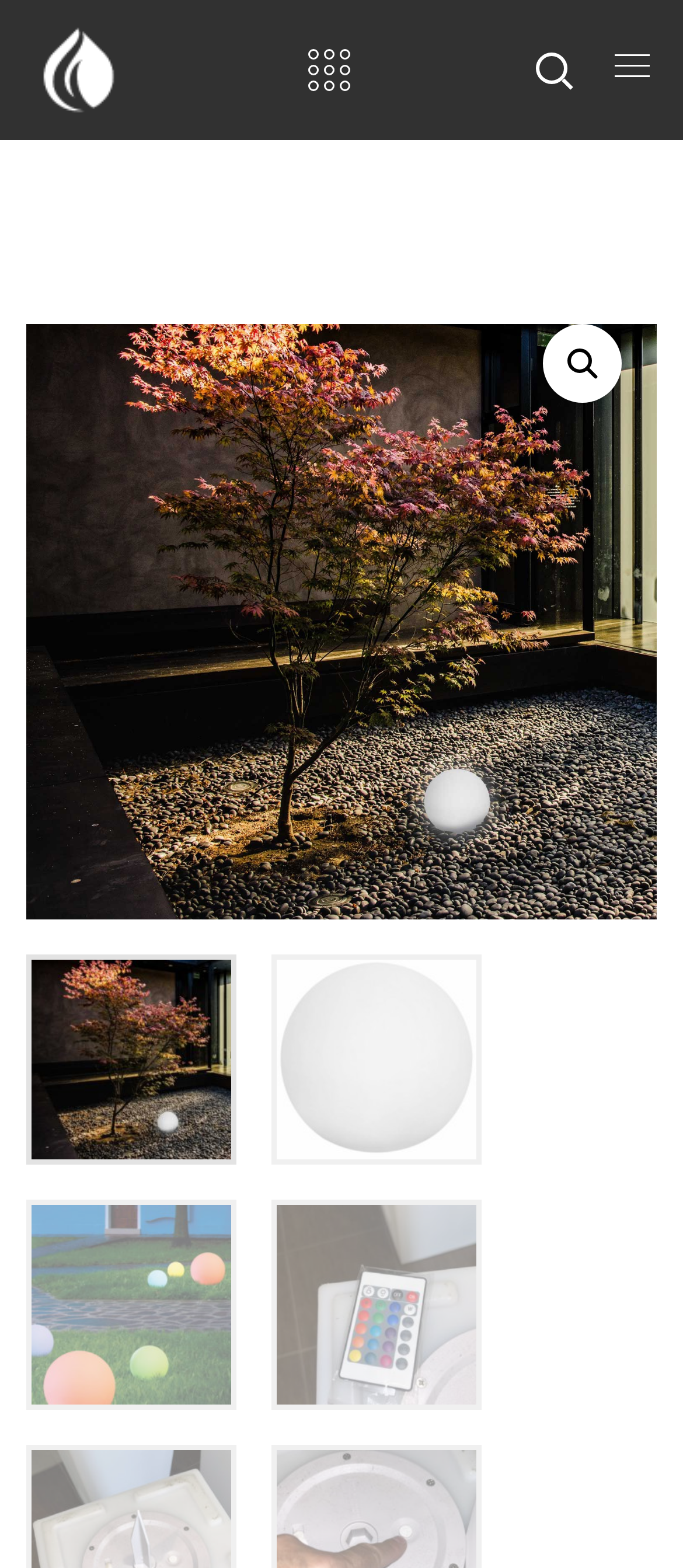Is there a search function on the webpage?
With the help of the image, please provide a detailed response to the question.

I can see a magnifying glass icon, which is a common symbol for search, in the link element [337] with the text '🔍'. This suggests that there is a search function on the webpage.